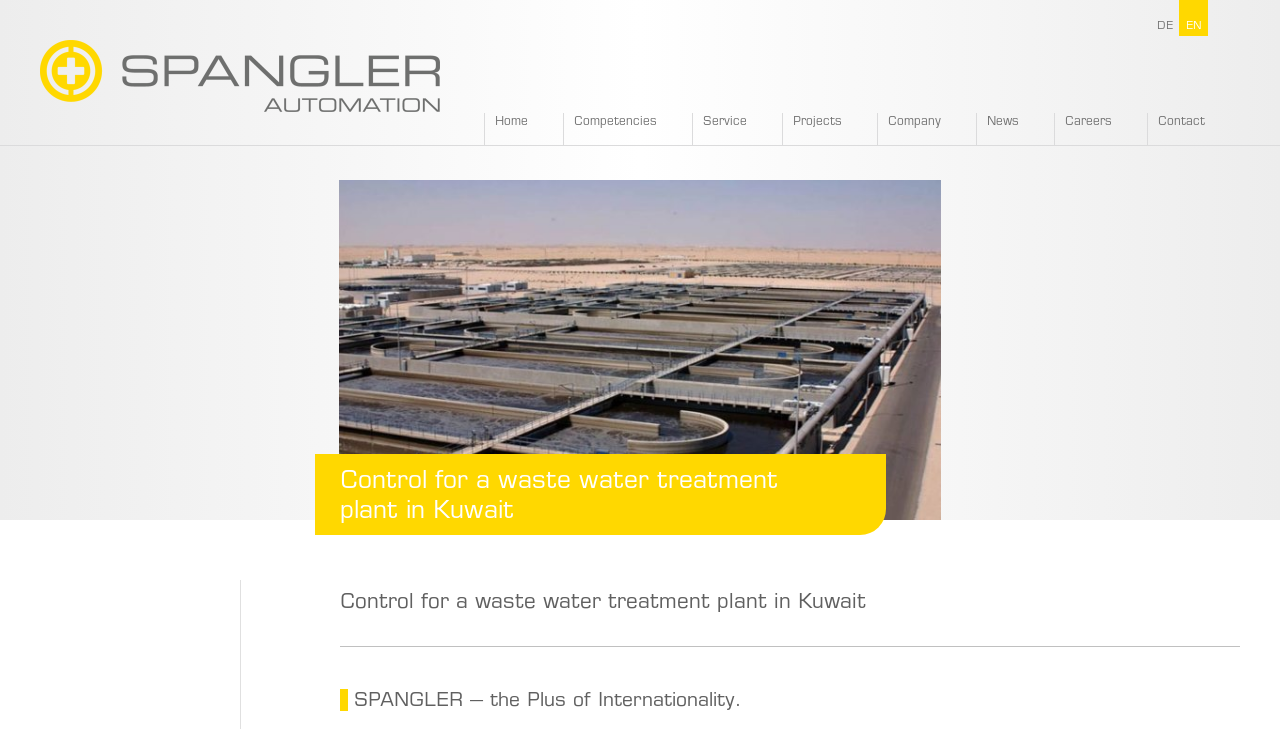Indicate the bounding box coordinates of the element that needs to be clicked to satisfy the following instruction: "contact us". The coordinates should be four float numbers between 0 and 1, i.e., [left, top, right, bottom].

[0.897, 0.155, 0.969, 0.199]